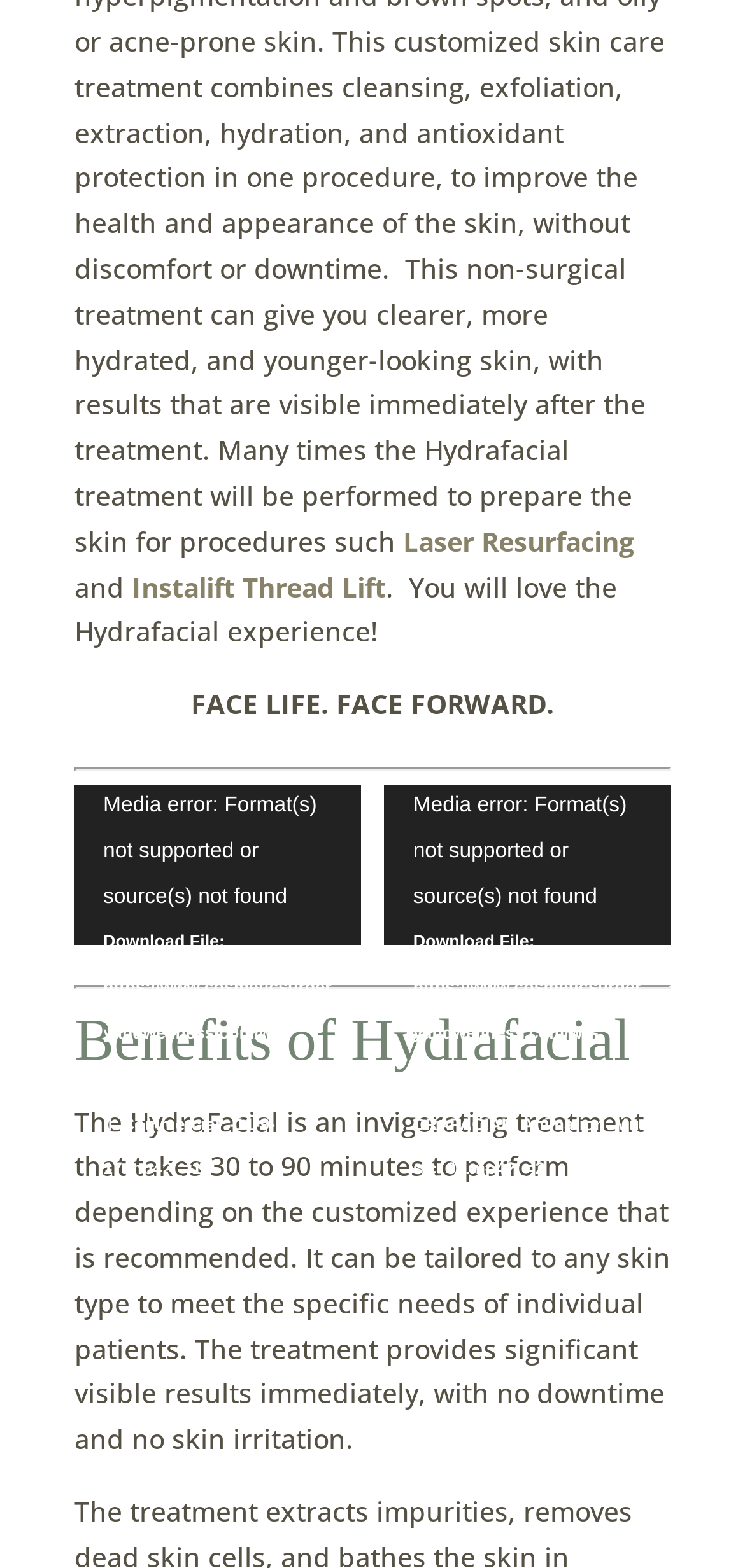Respond concisely with one word or phrase to the following query:
How many video players are on the page?

2